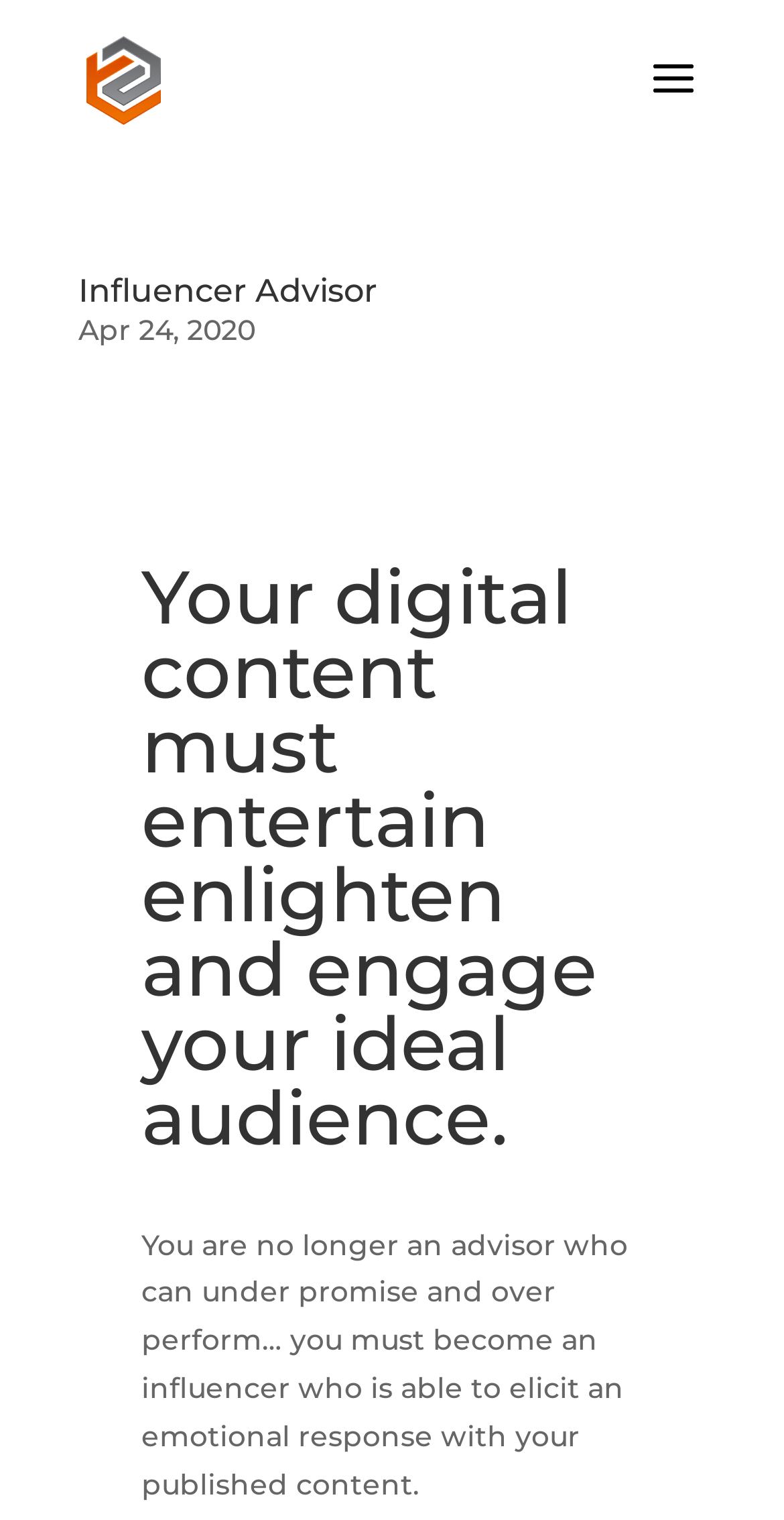What is the role of an advisor?
Give a comprehensive and detailed explanation for the question.

I inferred the role of an advisor by reading the static text element that says 'You are no longer an advisor who can under promise and over perform… you must become an influencer who is able to elicit an emotional response with your published content.' This suggests that an advisor should become an influencer.